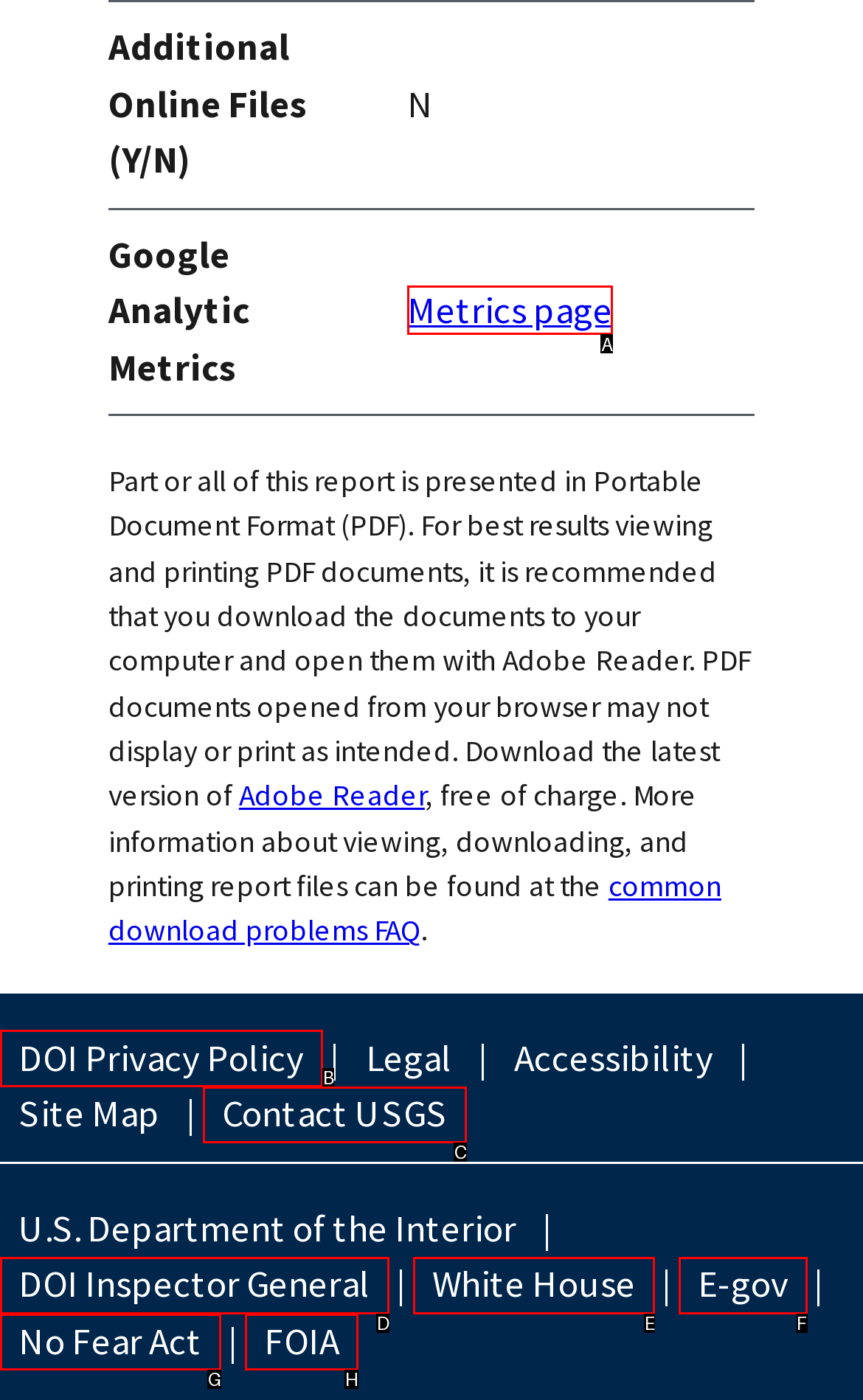Point out the HTML element I should click to achieve the following: Go to Metrics page Reply with the letter of the selected element.

A